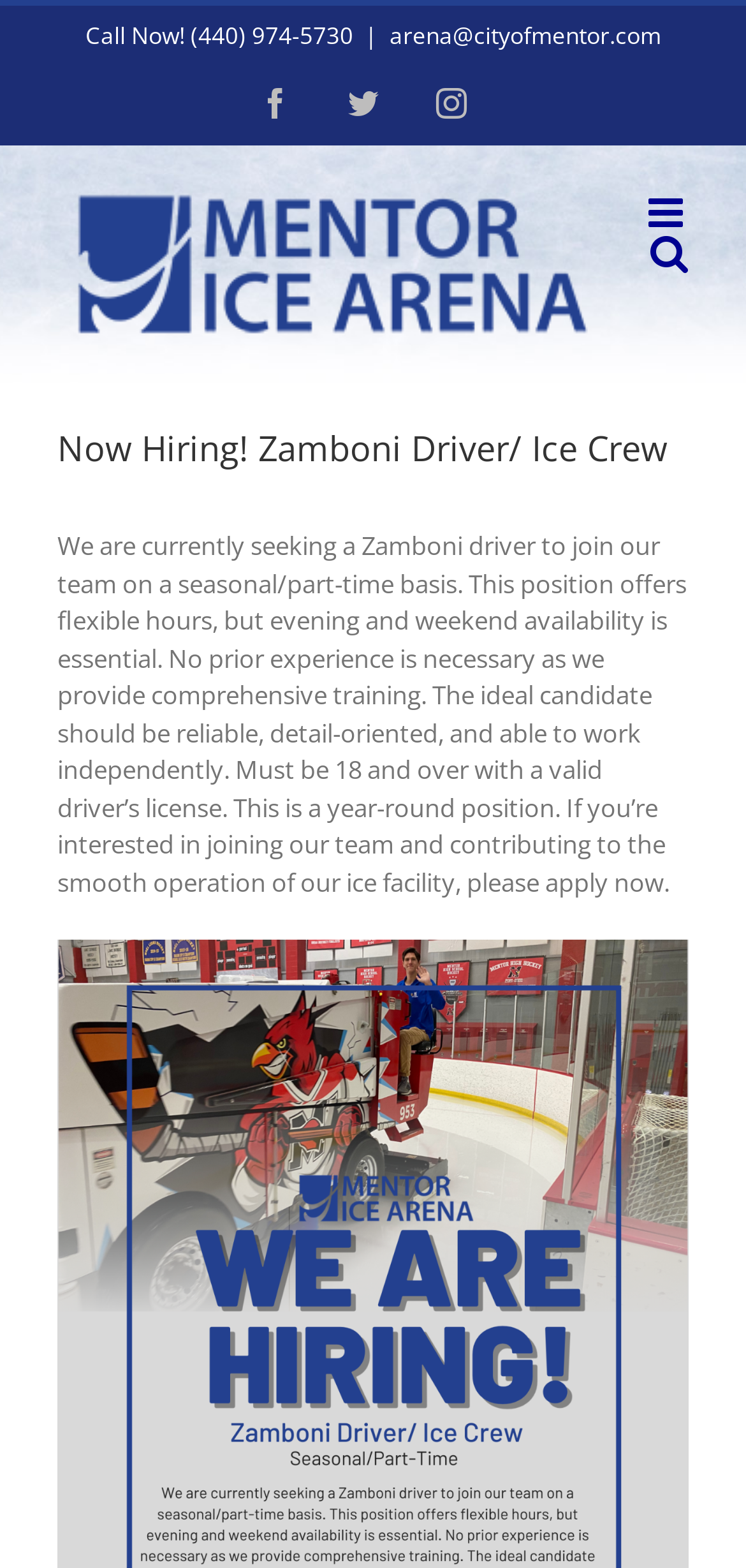Refer to the image and offer a detailed explanation in response to the question: What is the minimum age requirement for the job?

The job description mentions that the ideal candidate must be 18 and over with a valid driver's license.